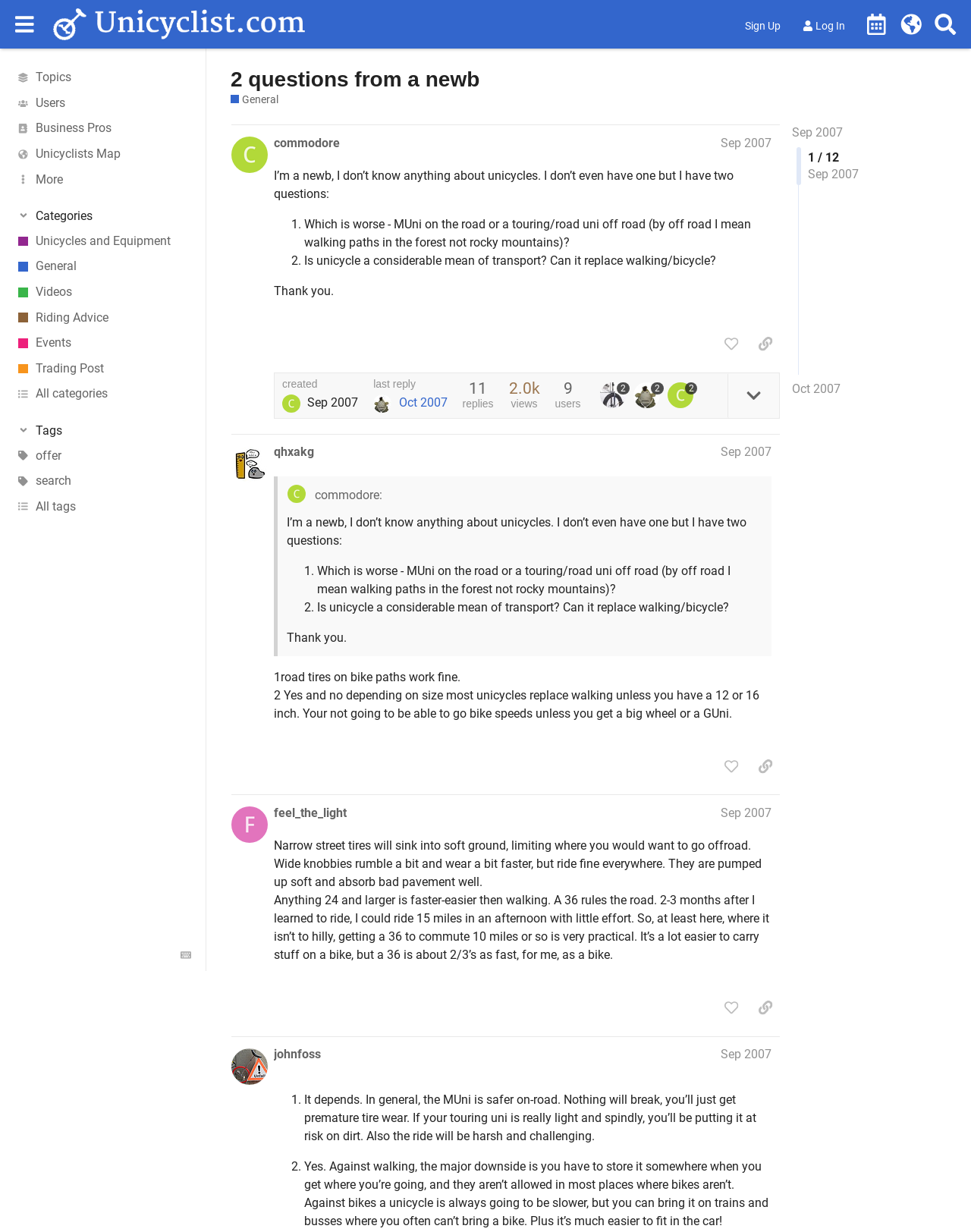Please find the bounding box coordinates of the clickable region needed to complete the following instruction: "View the 'Unicyclists Map'". The bounding box coordinates must consist of four float numbers between 0 and 1, i.e., [left, top, right, bottom].

[0.0, 0.115, 0.212, 0.135]